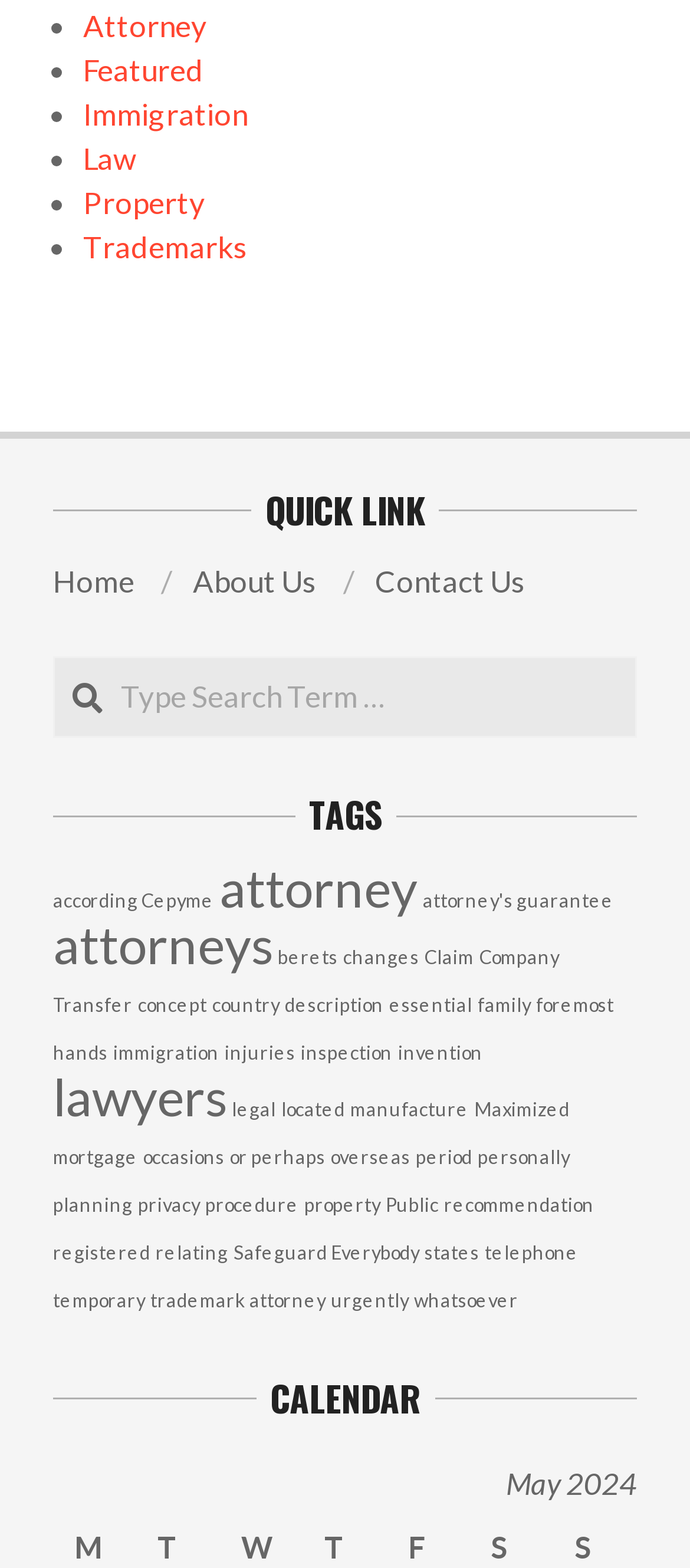Provide the bounding box coordinates of the HTML element described by the text: "attorney's guarantee".

[0.613, 0.566, 0.89, 0.581]